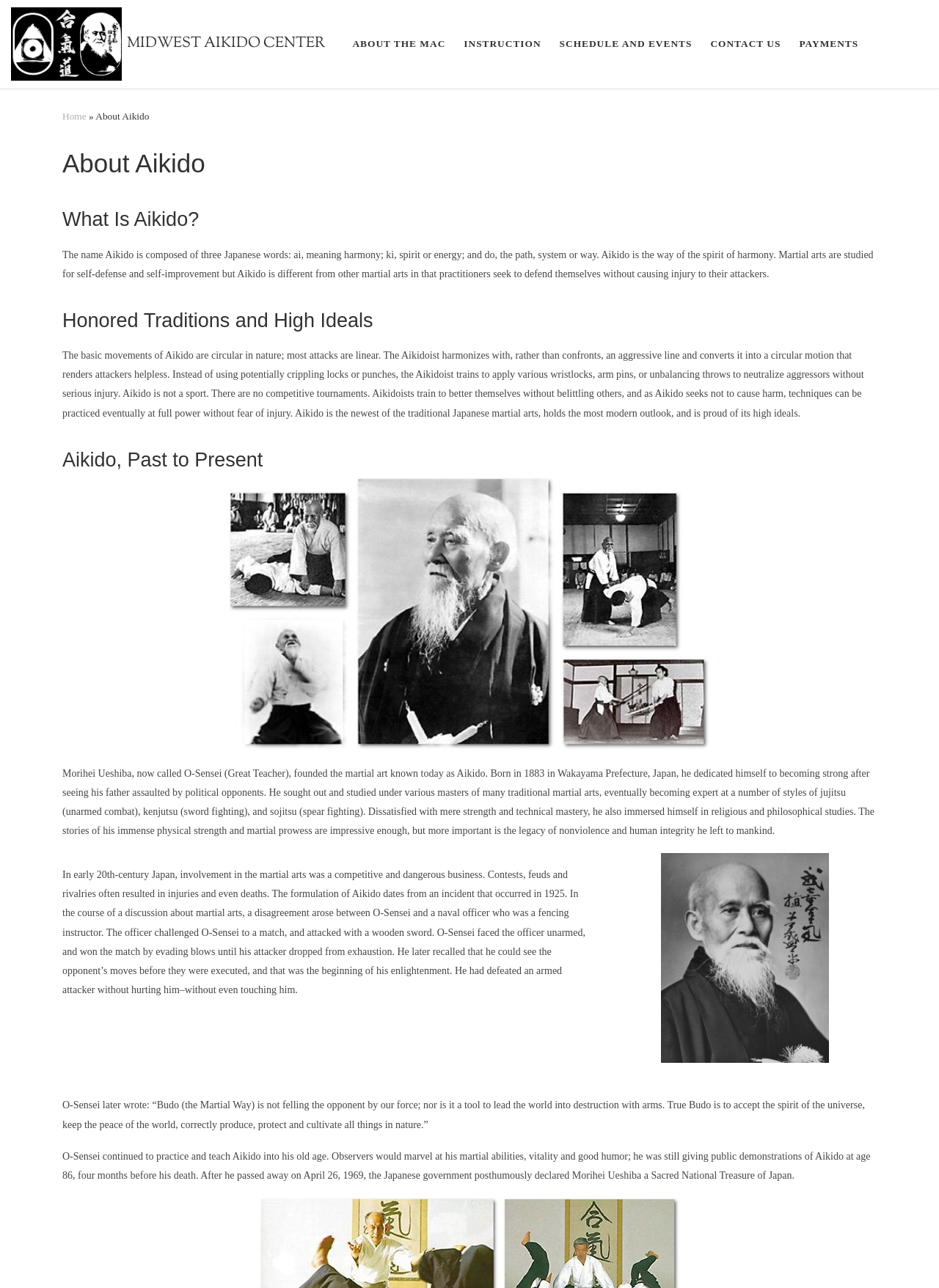Locate the bounding box of the UI element described by: "Instruction" in the given webpage screenshot.

[0.489, 0.023, 0.581, 0.046]